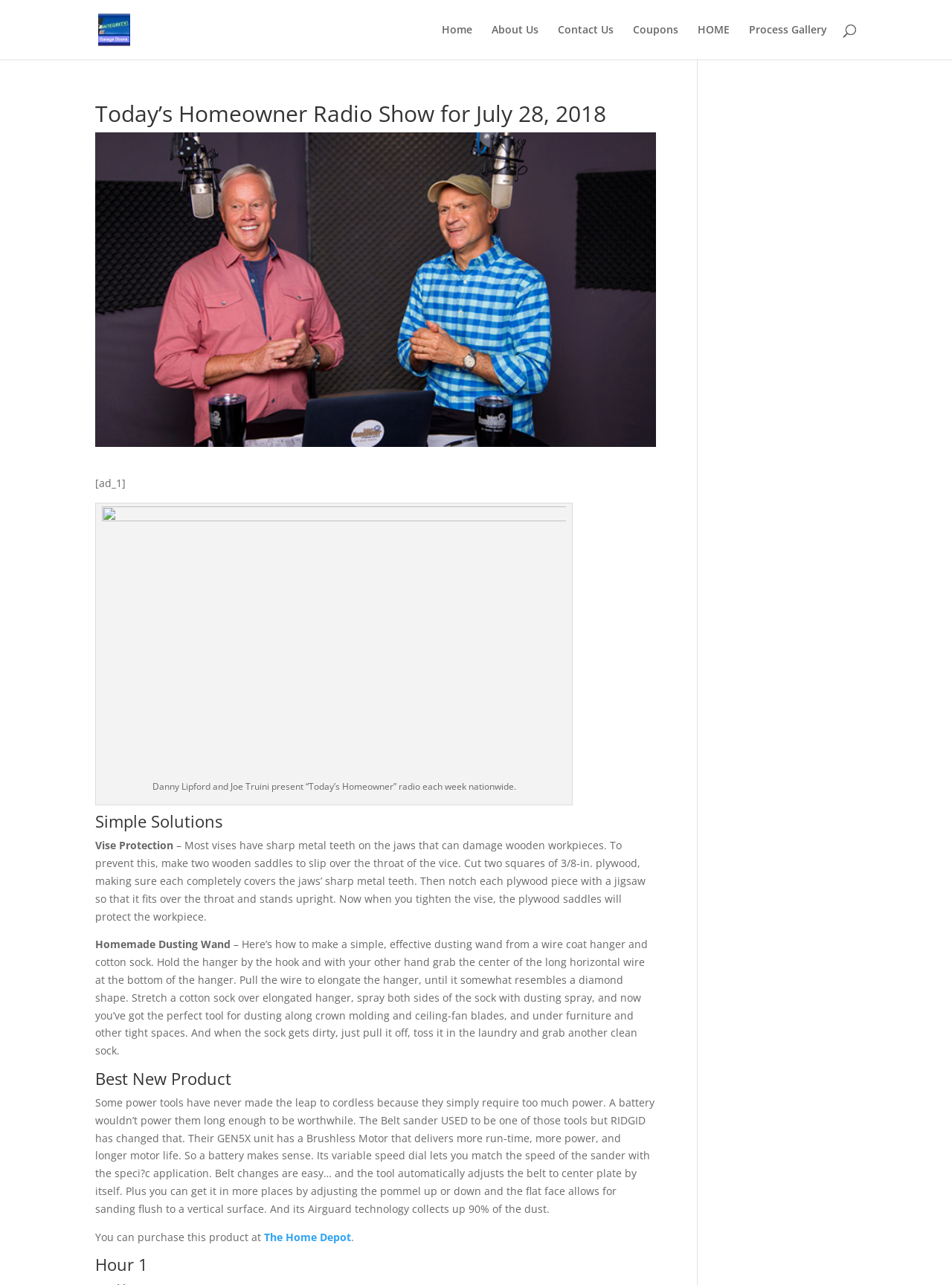Please specify the bounding box coordinates of the region to click in order to perform the following instruction: "Visit the 'About Us' page".

[0.516, 0.019, 0.566, 0.046]